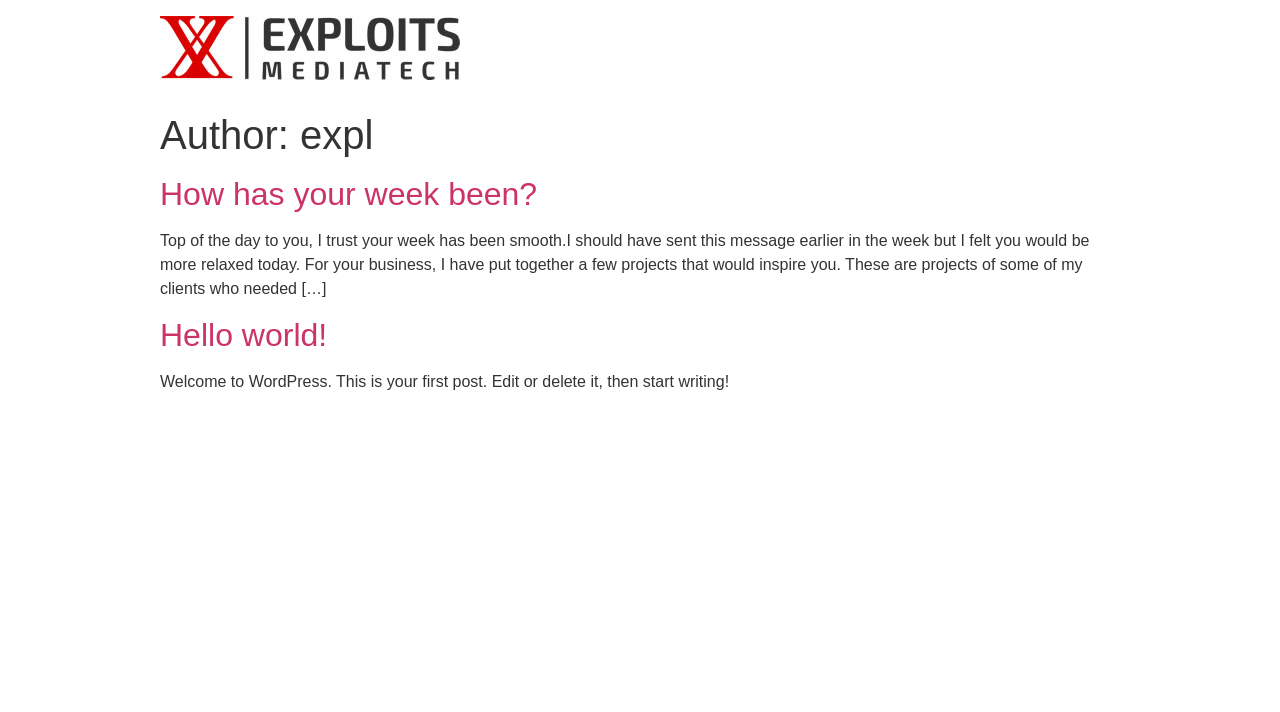Determine the bounding box for the UI element described here: "Hello world!".

[0.125, 0.445, 0.256, 0.495]